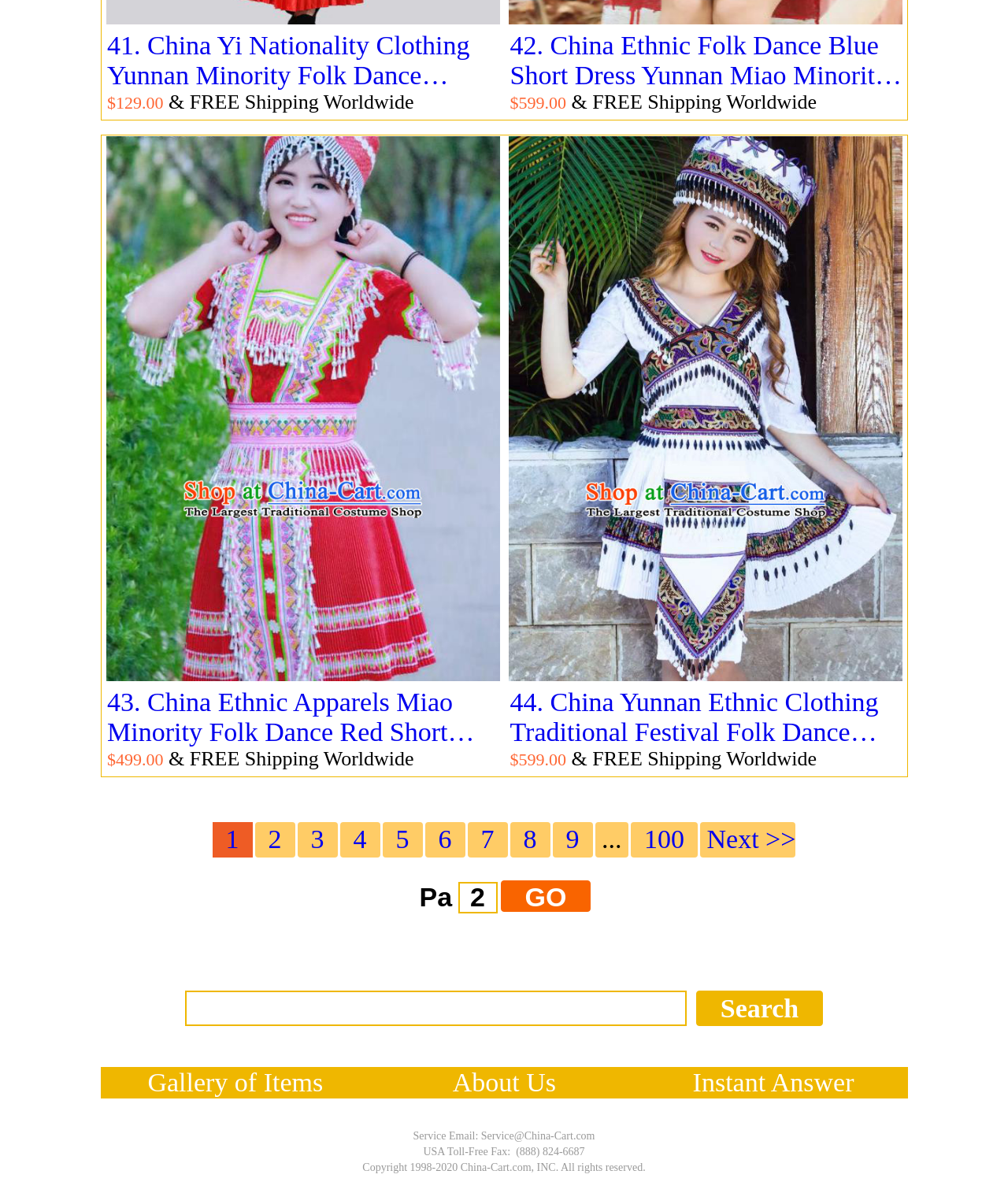Please specify the bounding box coordinates of the clickable region necessary for completing the following instruction: "View China Ethnic Apparels Miao Minority Folk Dance Red Short Dress Traditional Nationality Women Costumes and Hat". The coordinates must consist of four float numbers between 0 and 1, i.e., [left, top, right, bottom].

[0.105, 0.546, 0.496, 0.57]